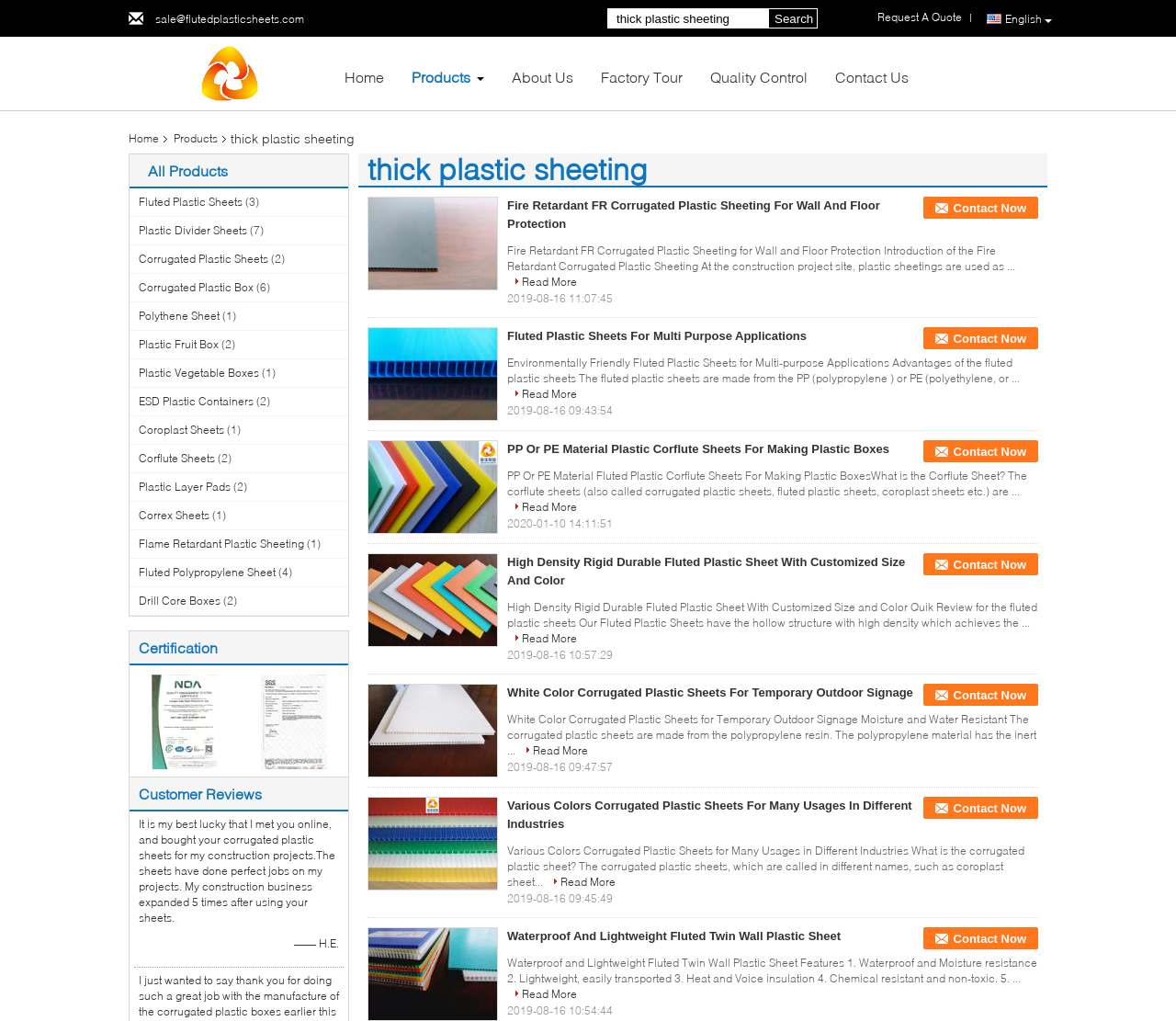Identify the title of the webpage and provide its text content.

thick plastic sheeting